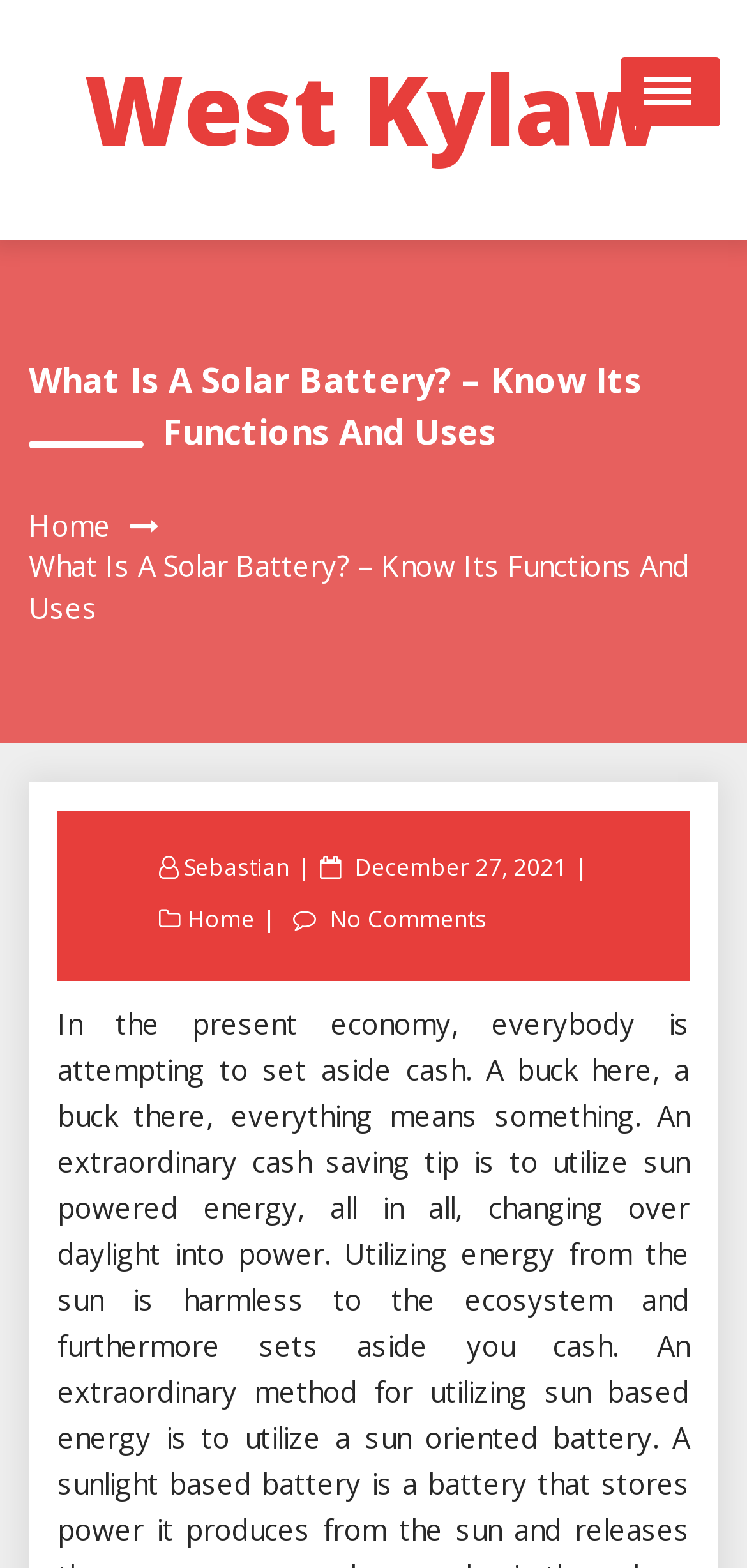How many comments does the article have?
Refer to the image and give a detailed answer to the query.

I found a link element with the text 'No Comments' which suggests that the article has no comments.